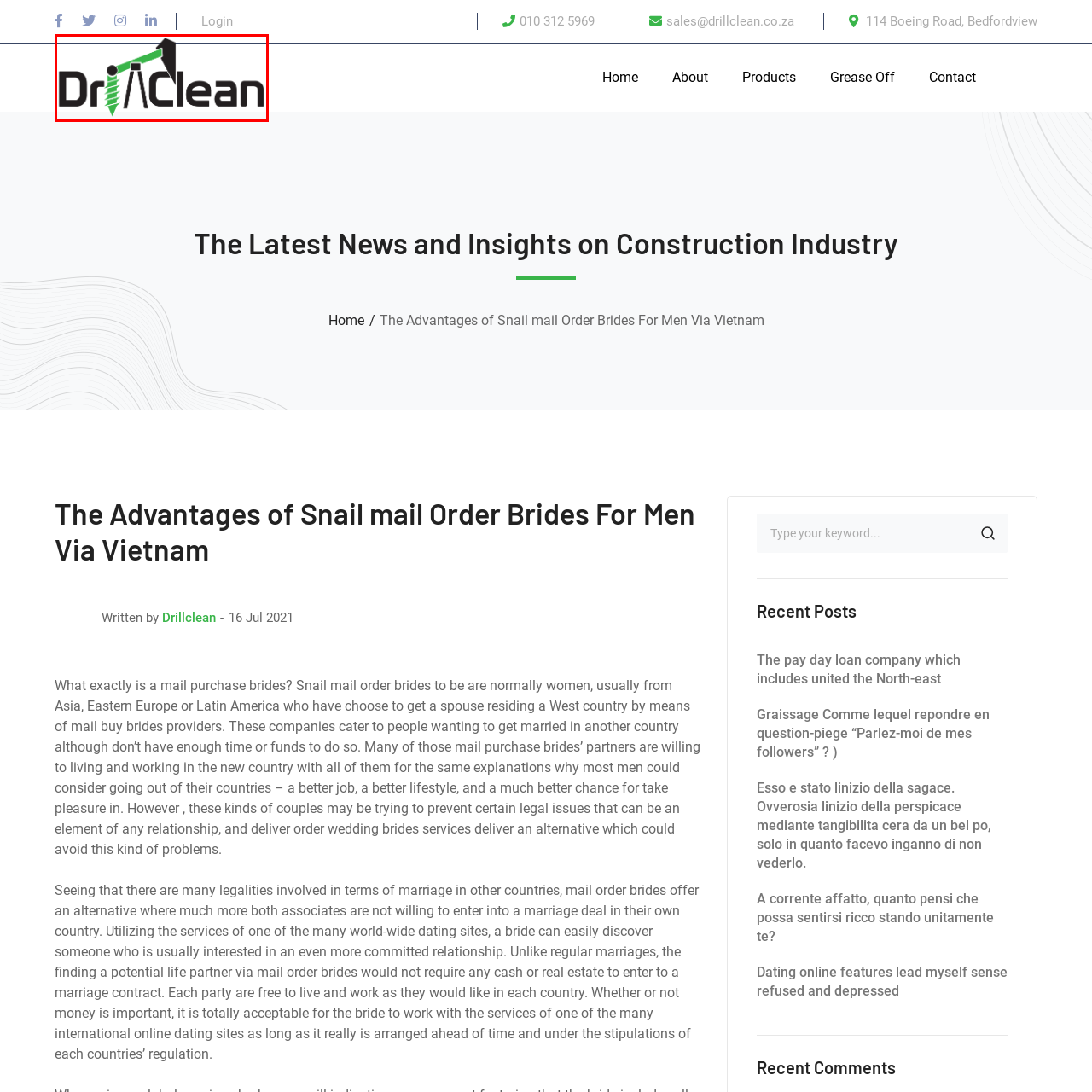What sector is DrillClean likely associated with?
Examine the visual content inside the red box and reply with a single word or brief phrase that best answers the question.

Construction or industrial